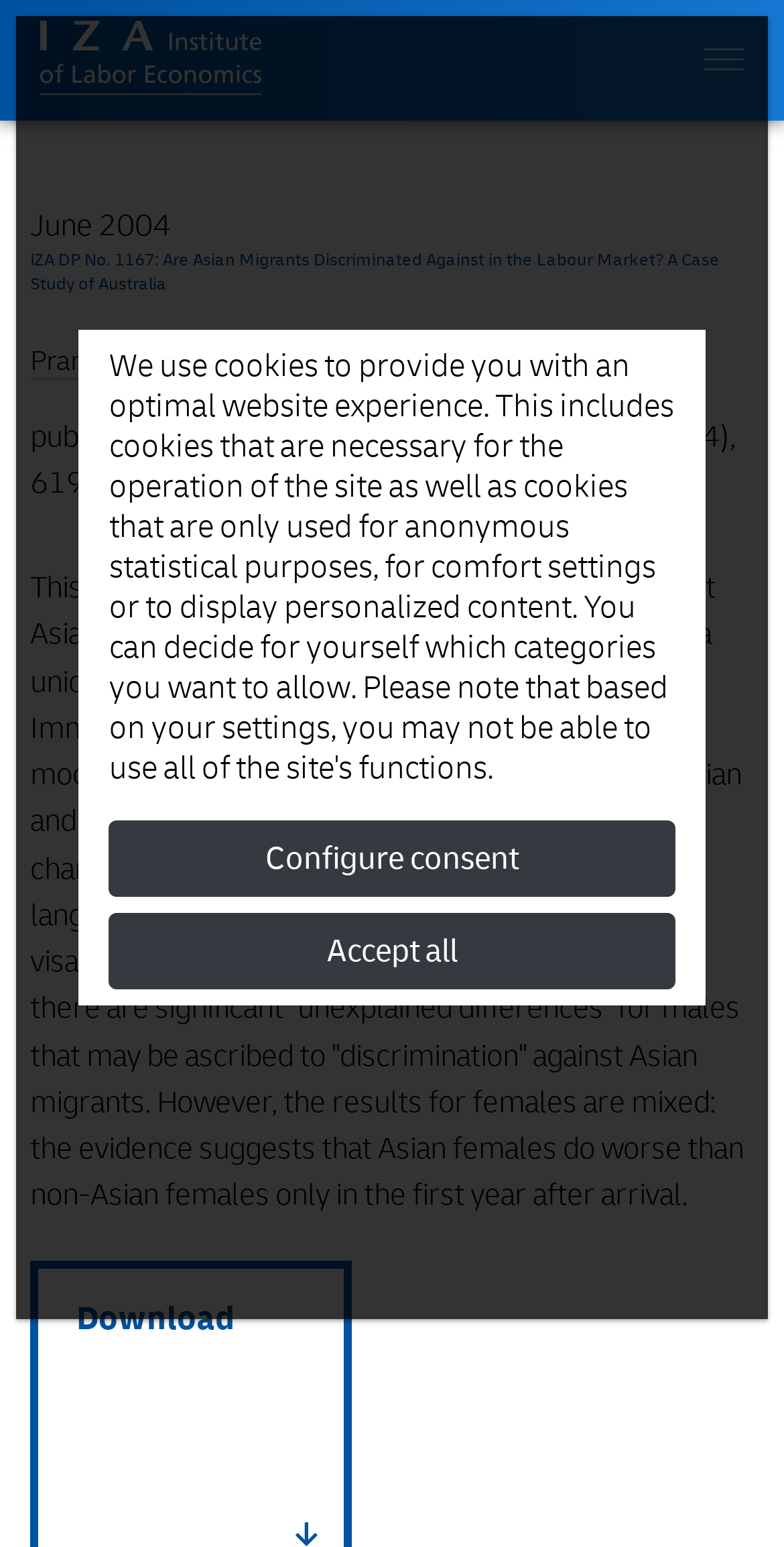Using the image as a reference, answer the following question in as much detail as possible:
What is the publication date of the paper?

I found the publication date by looking at the static text element with the content 'June 2004' which is located at the top of the webpage, indicating the publication date of the paper.